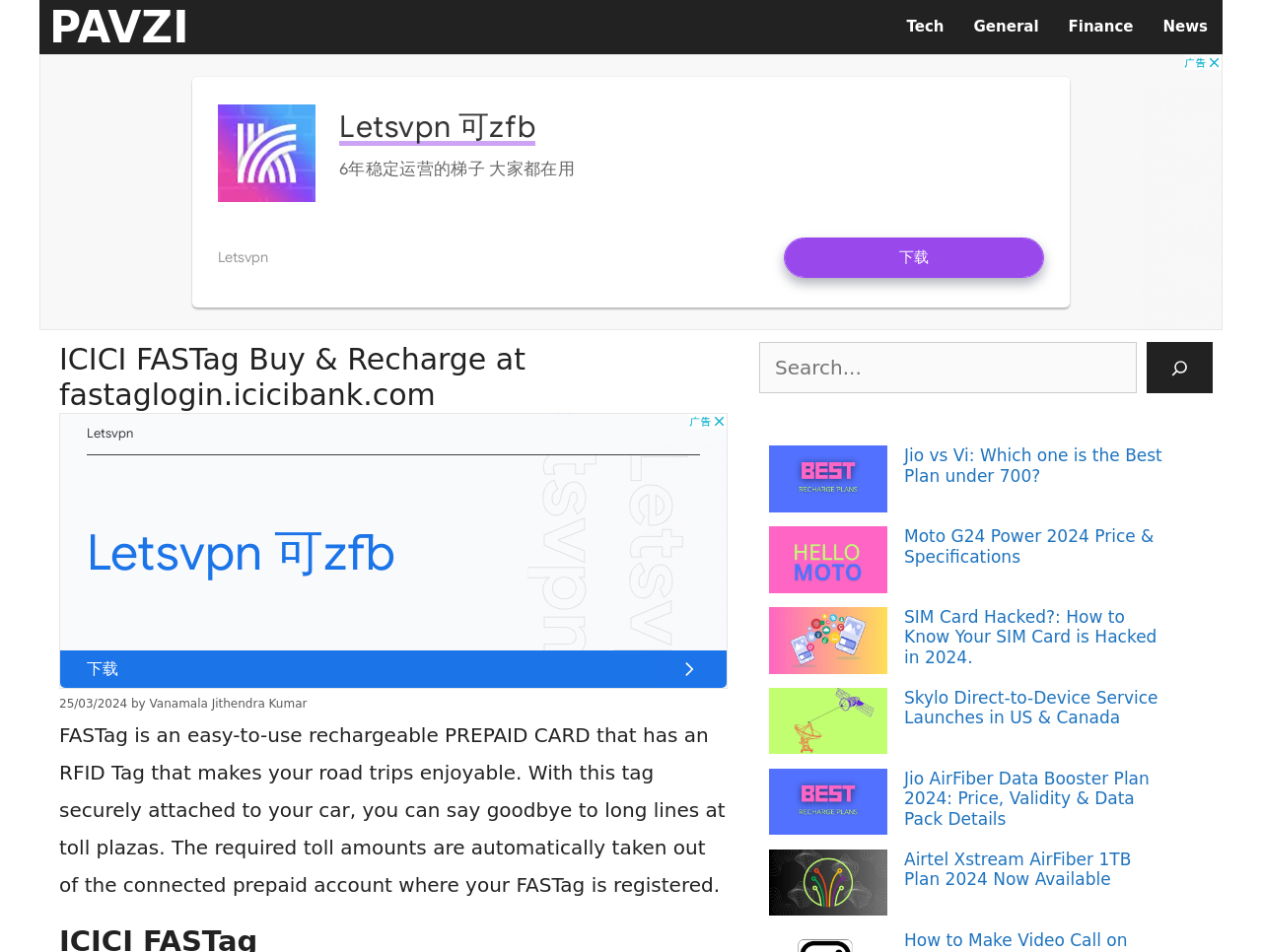Locate the bounding box of the UI element with the following description: "Tech".

[0.707, 0.0, 0.76, 0.057]